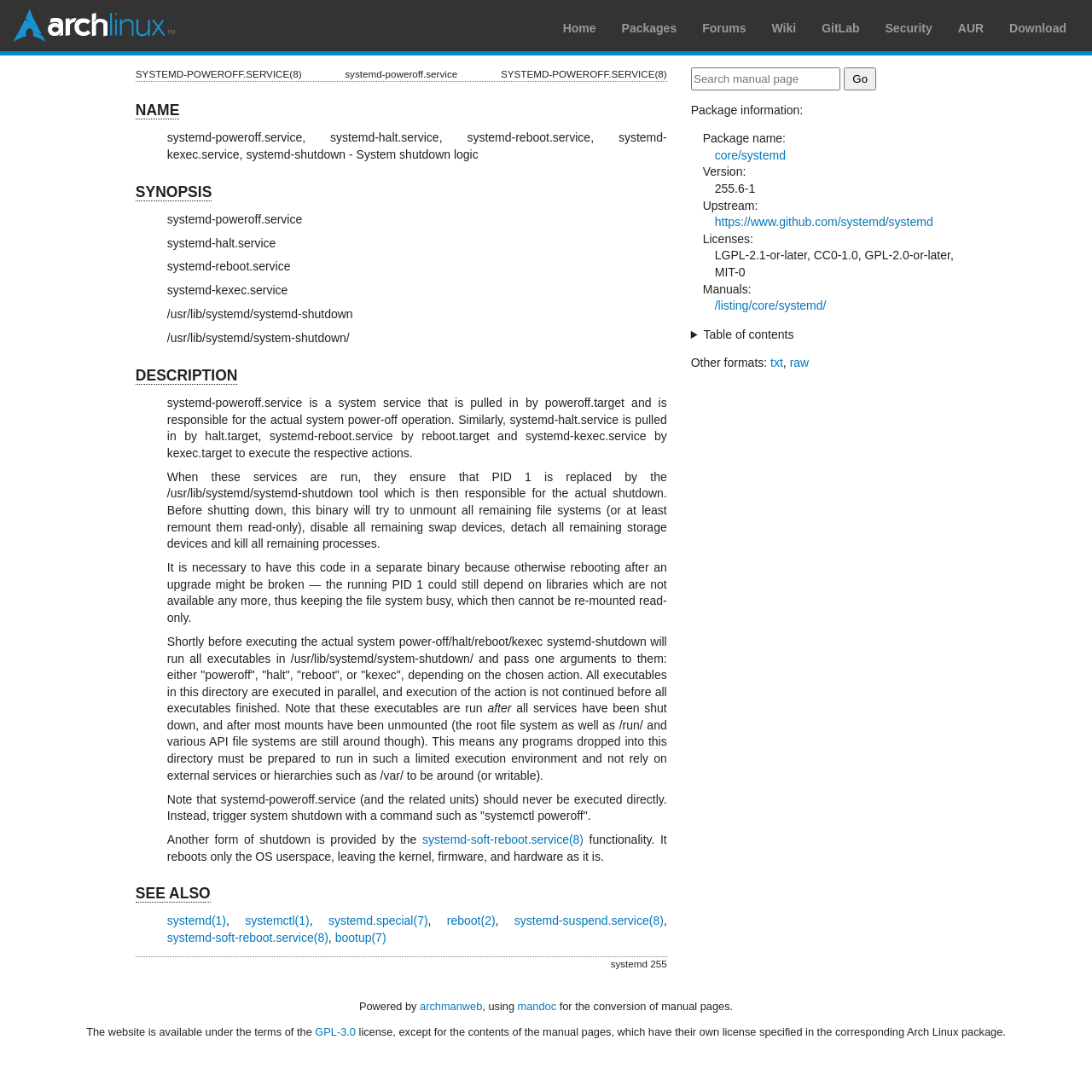What is the purpose of systemd-poweroff.service?
Using the image as a reference, answer the question in detail.

According to the webpage, systemd-poweroff.service is a system service that is pulled in by poweroff.target and is responsible for the actual system power-off operation.